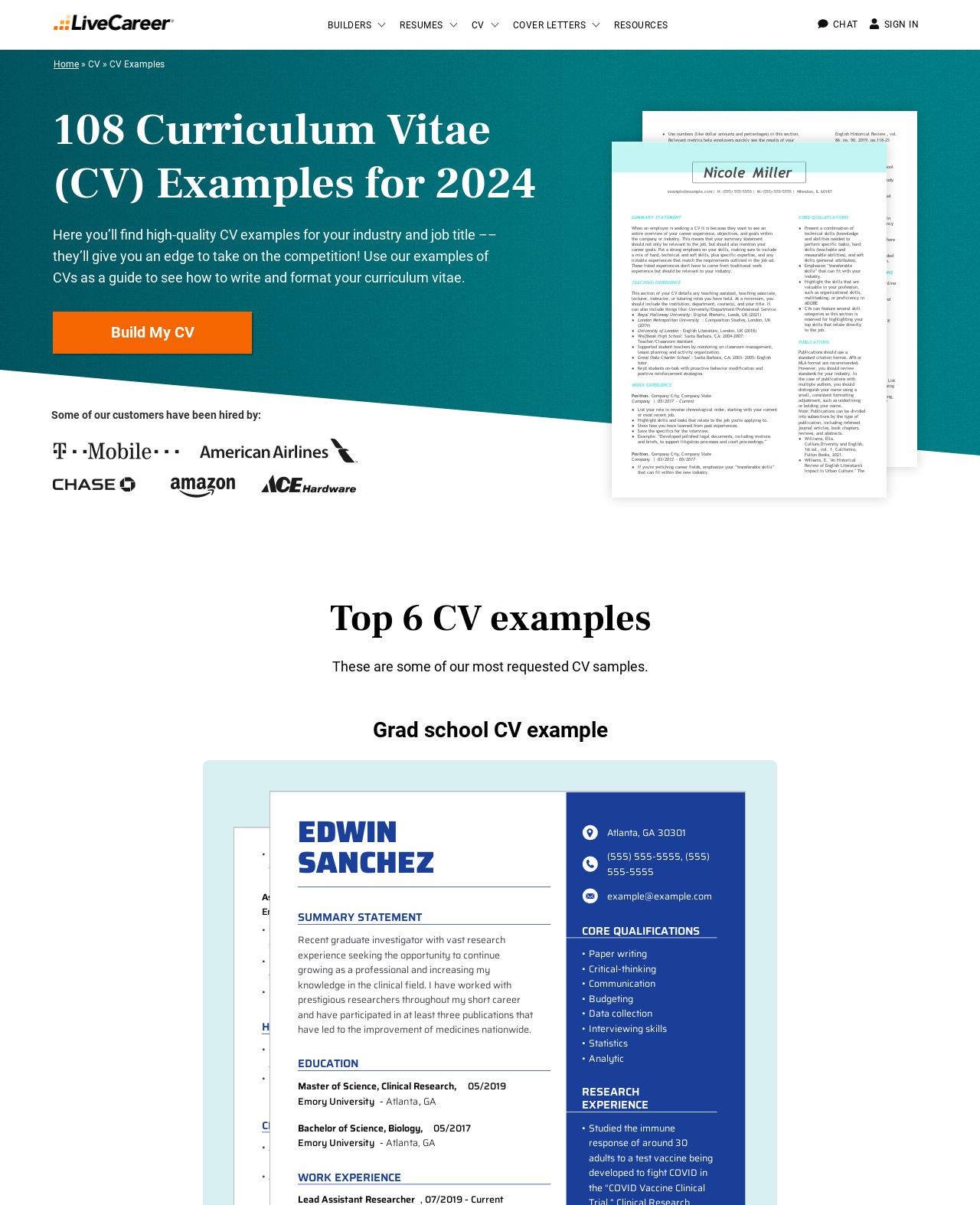Please locate and generate the primary heading on this webpage.

108 Curriculum Vitae (CV) Examples for 2024